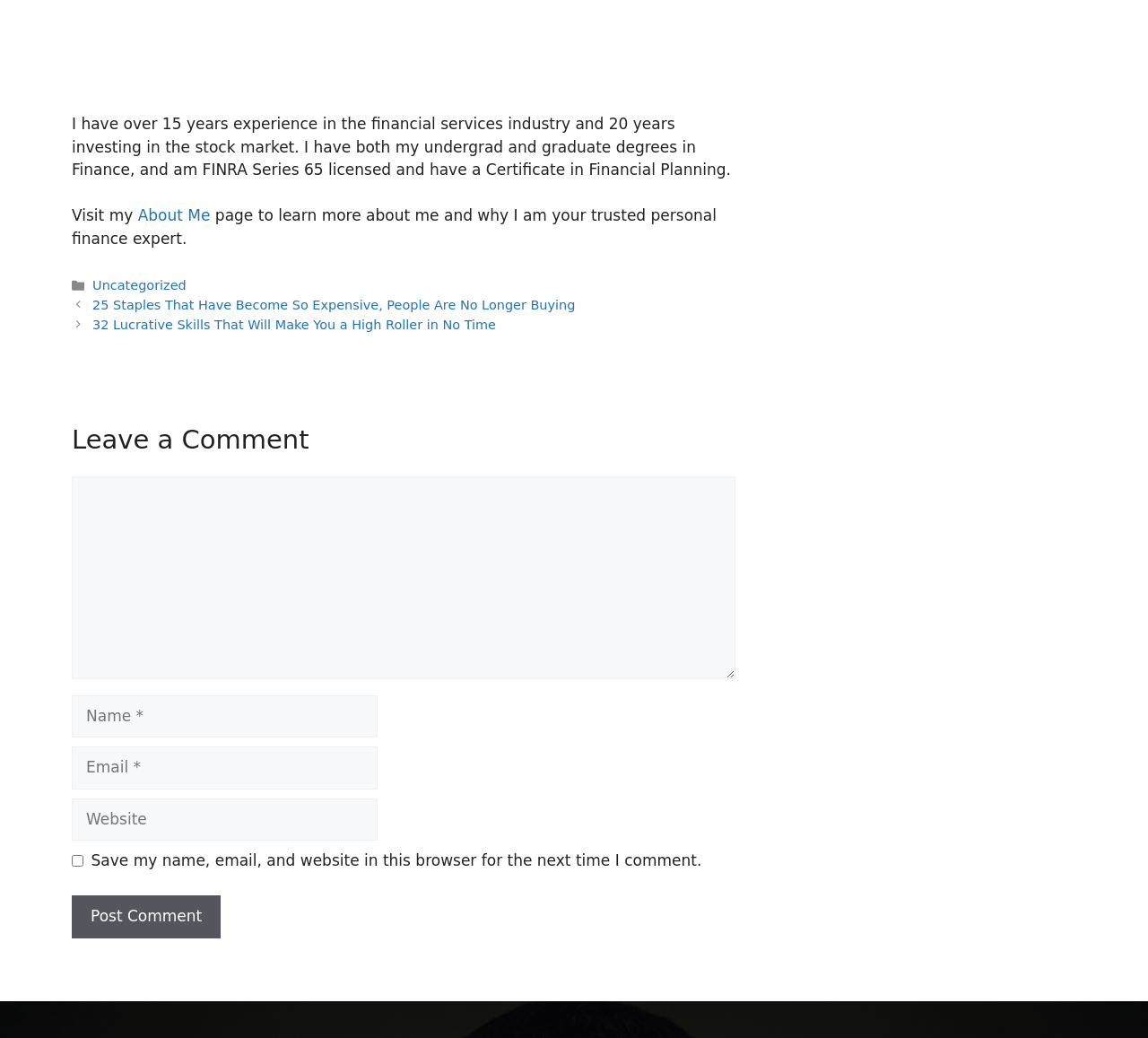Please determine the bounding box of the UI element that matches this description: parent_node: Comment name="url" placeholder="Website". The coordinates should be given as (top-left x, top-left y, bottom-right x, bottom-right y), with all values between 0 and 1.

[0.062, 0.769, 0.329, 0.81]